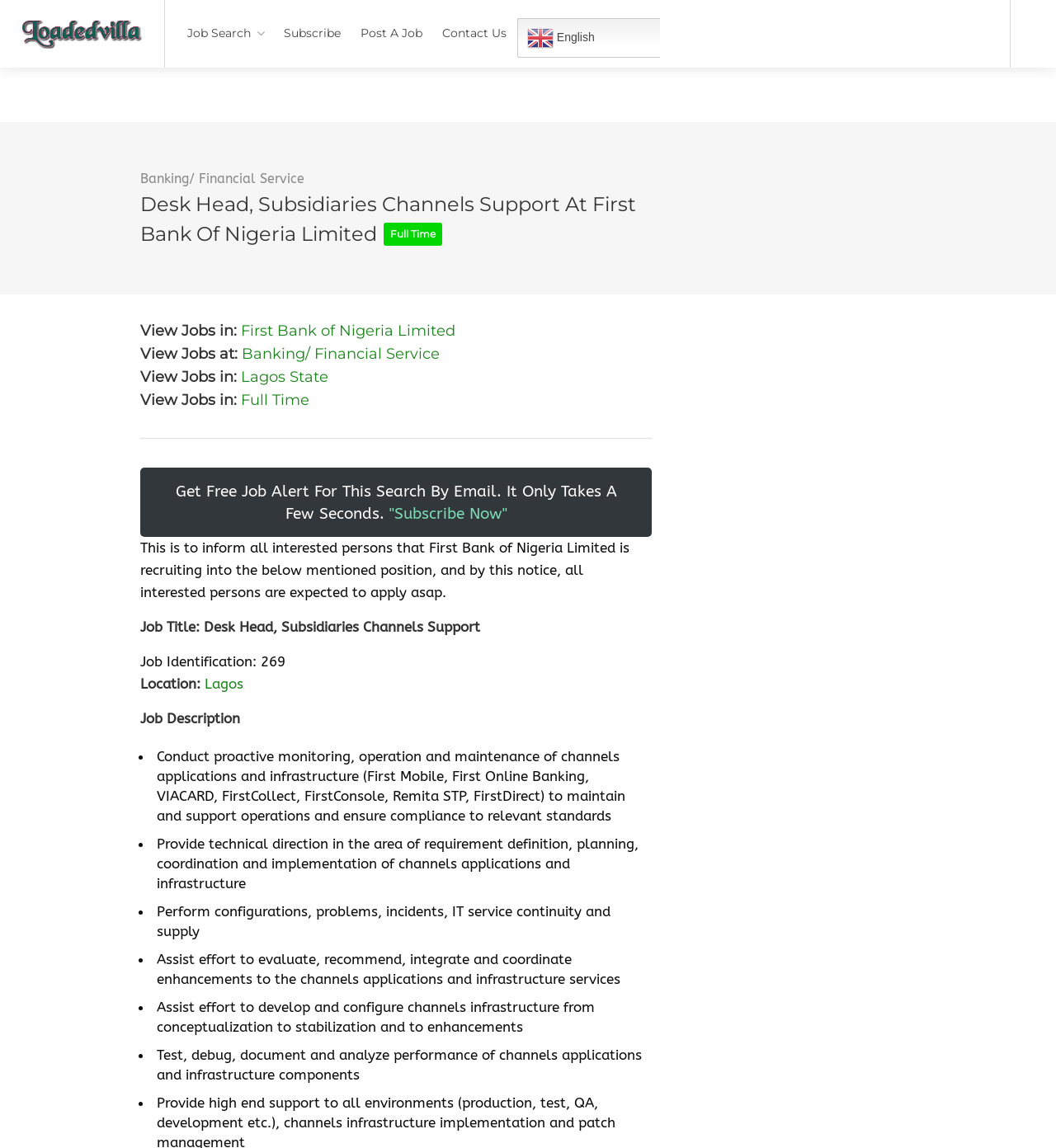Pinpoint the bounding box coordinates of the element you need to click to execute the following instruction: "Click on the 'Post A Job' link". The bounding box should be represented by four float numbers between 0 and 1, in the format [left, top, right, bottom].

[0.333, 0.016, 0.409, 0.042]